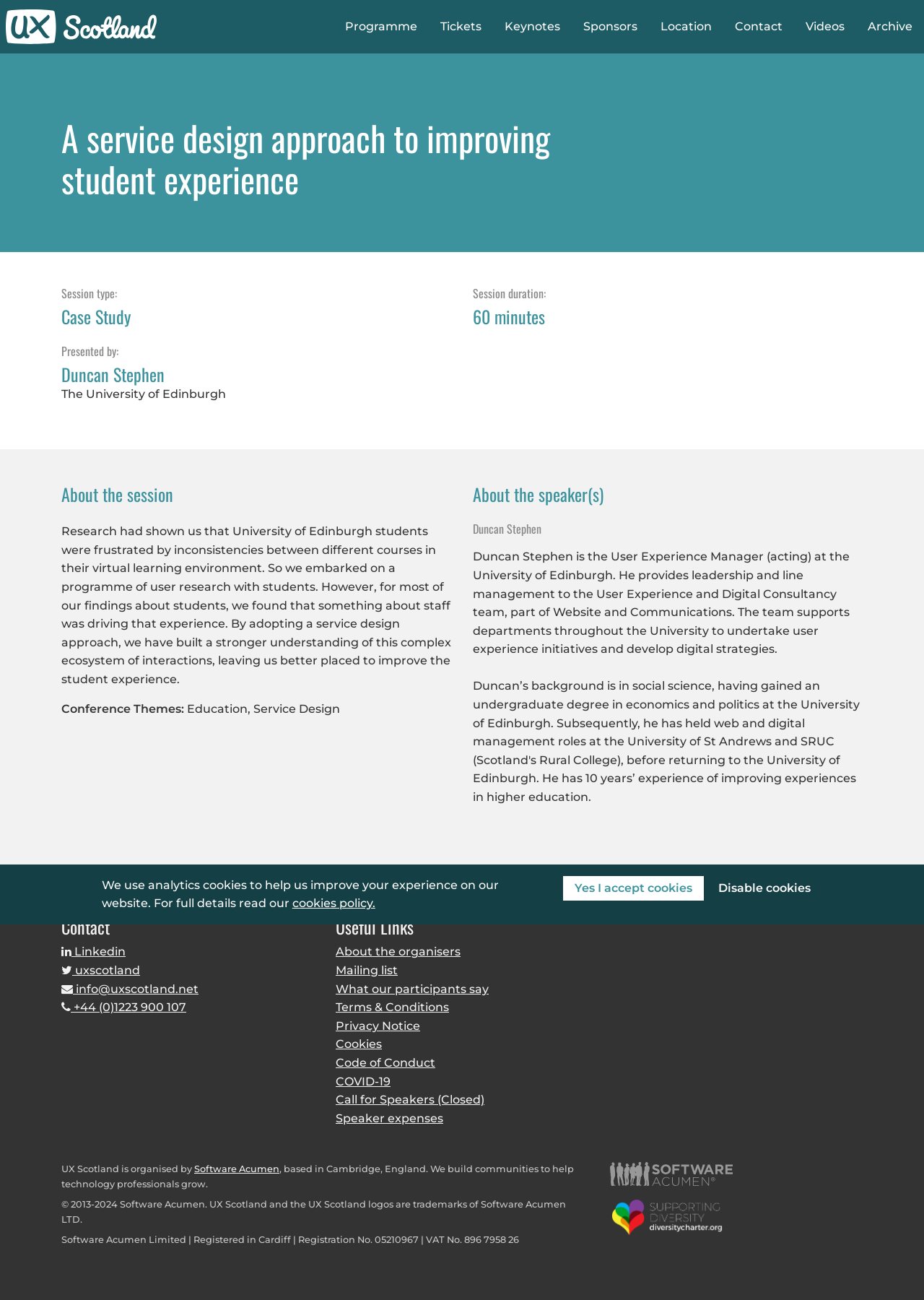What is the primary heading on this webpage?

A service design approach to improving student experience